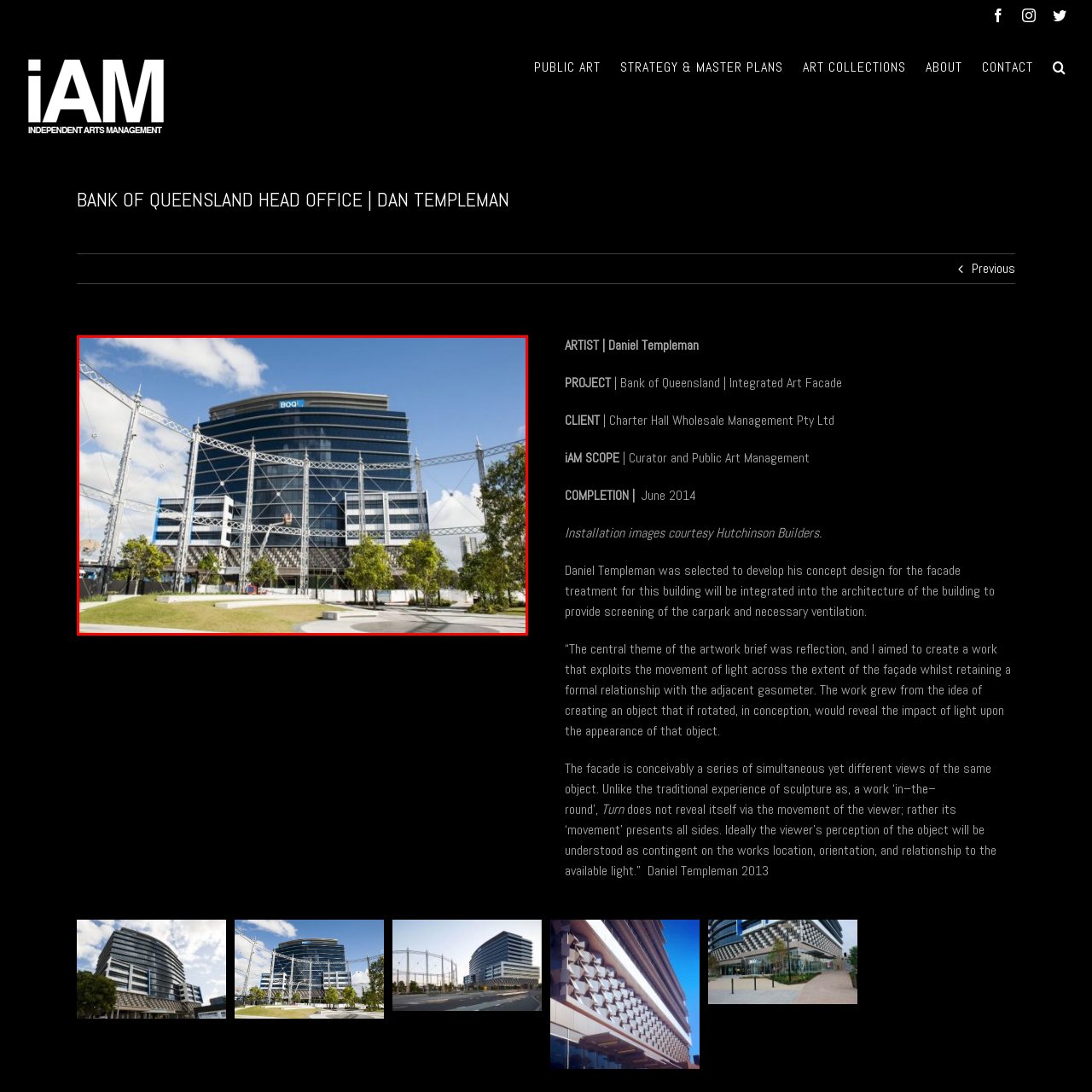Direct your attention to the section marked by the red bounding box and construct a detailed answer to the following question based on the image: What is the purpose of the framework surrounding the building?

The caption states that the framework 'likely serves both structural and artistic purposes', indicating that it has a dual role in supporting the building's structure and adding to its aesthetic appeal.